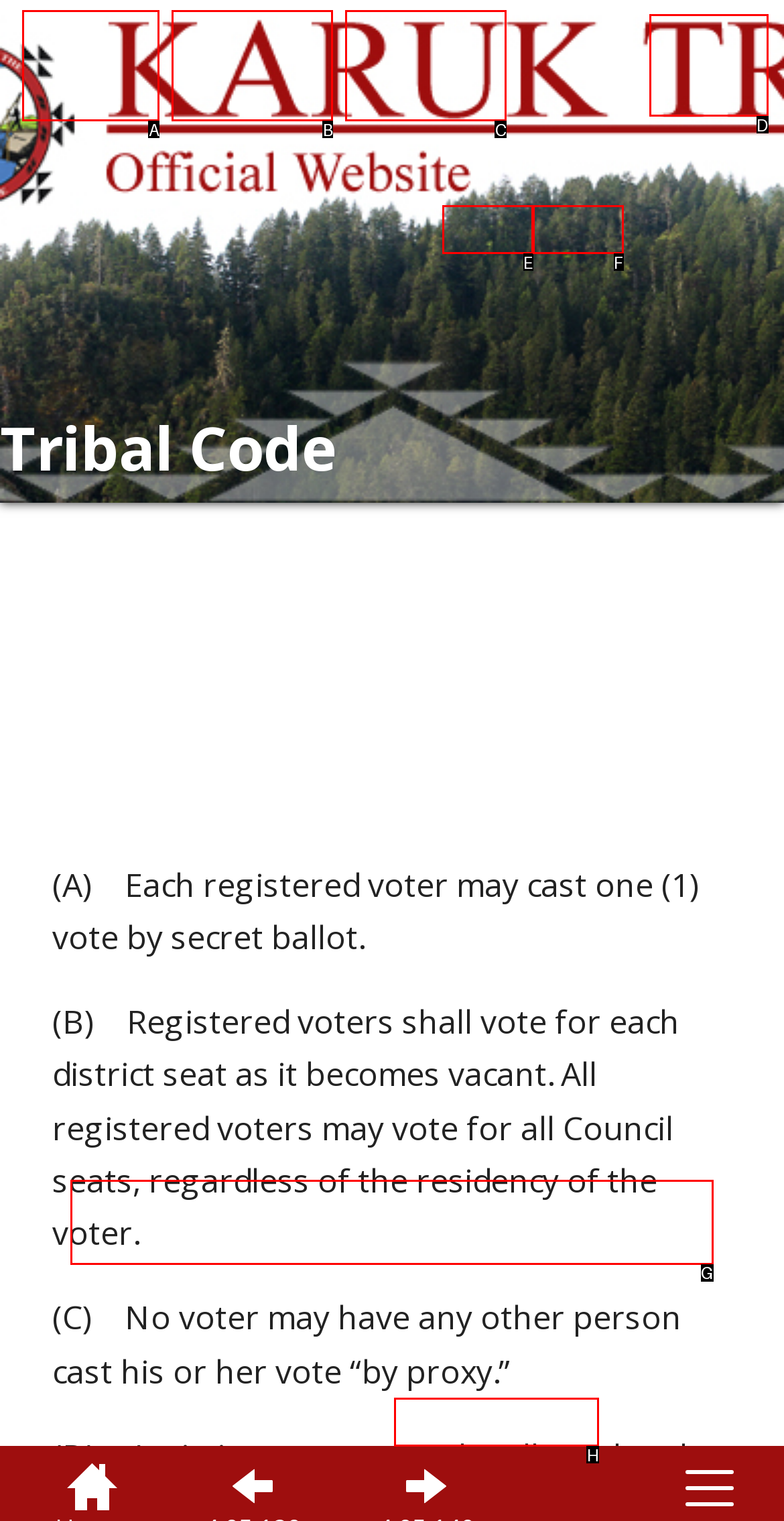Identify the letter of the UI element needed to carry out the task: View Terms of Use
Reply with the letter of the chosen option.

H